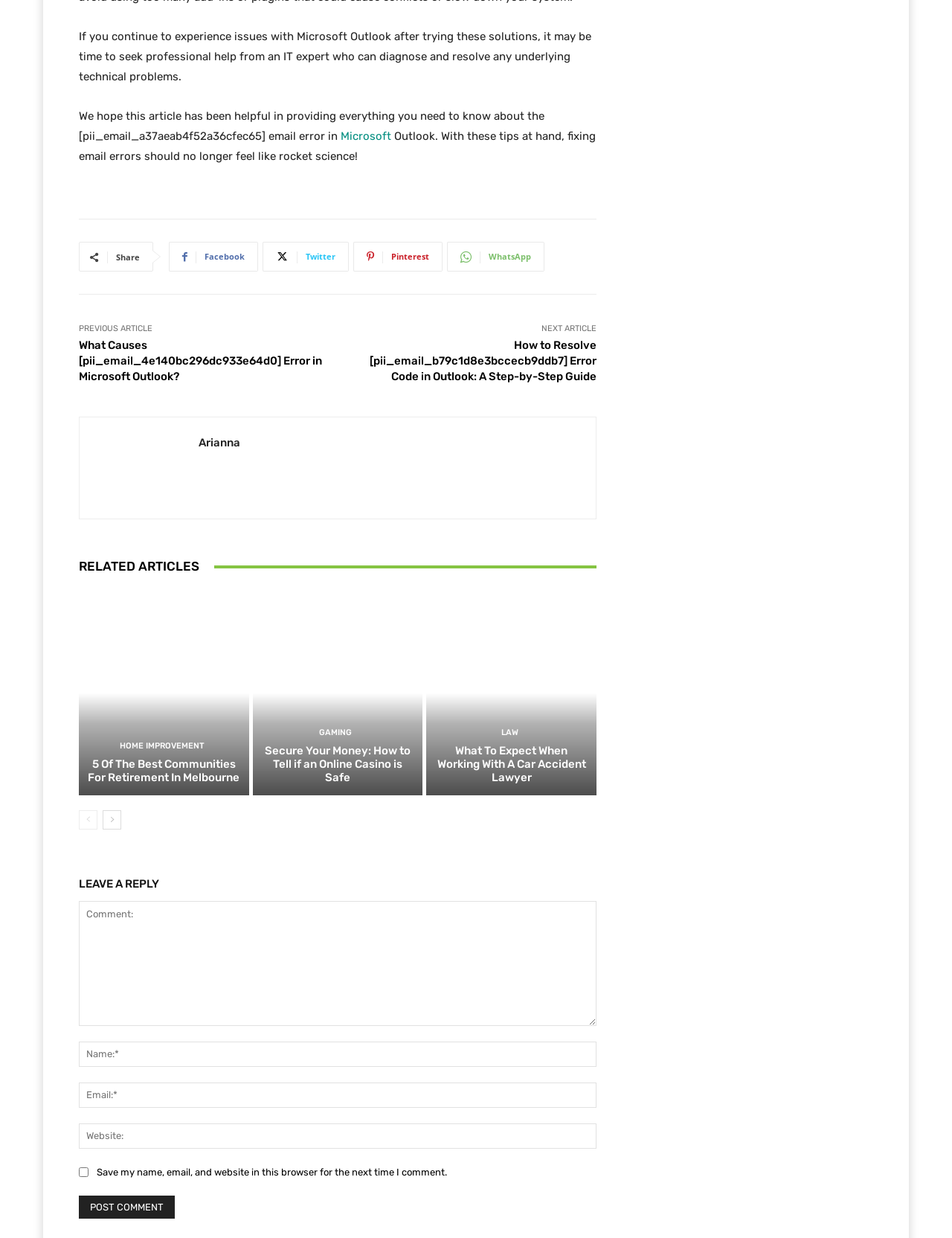Please determine the bounding box coordinates of the element's region to click in order to carry out the following instruction: "Comment on the article". The coordinates should be four float numbers between 0 and 1, i.e., [left, top, right, bottom].

[0.083, 0.728, 0.627, 0.828]